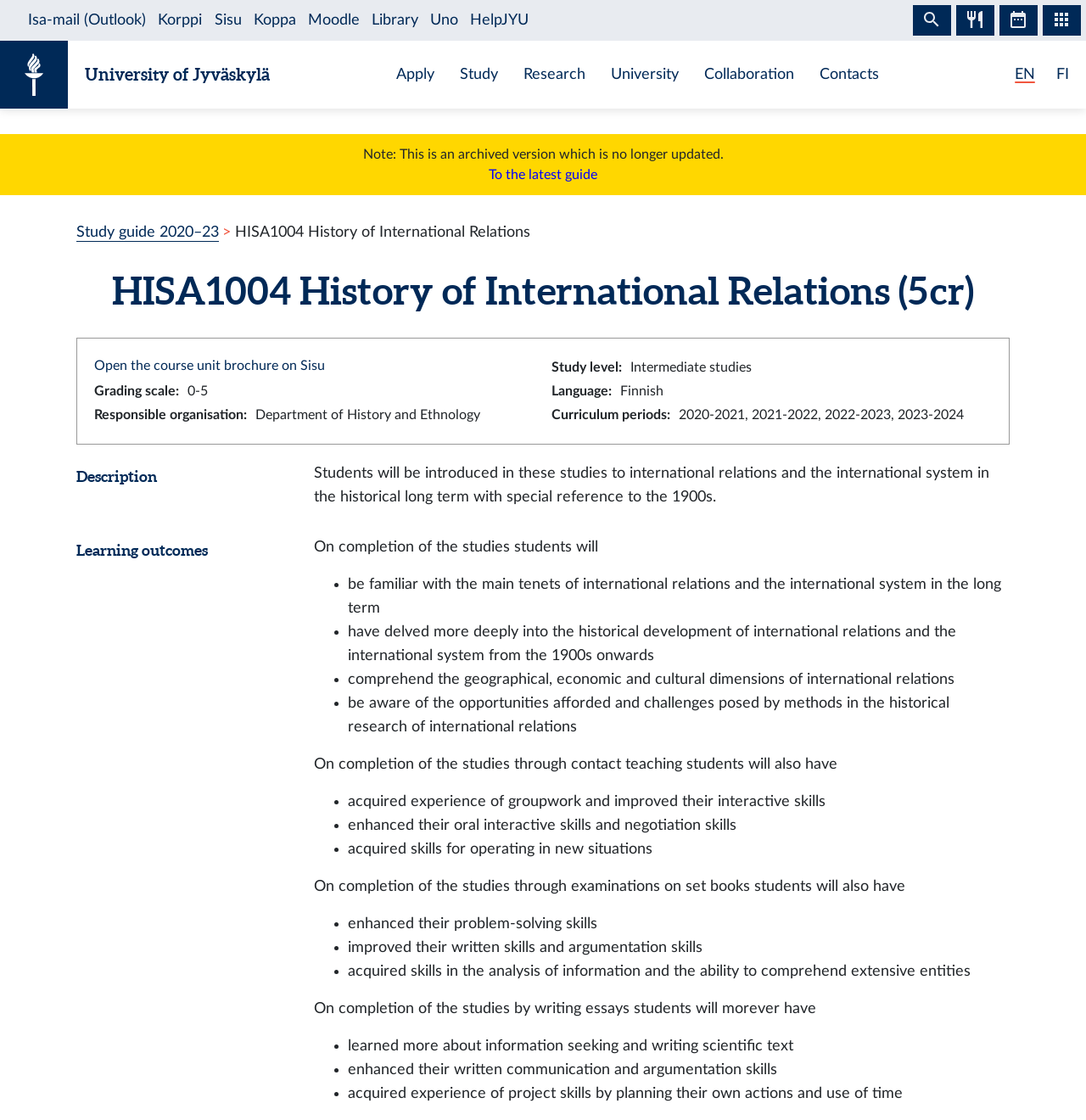How many curriculum periods are there?
Provide a detailed and extensive answer to the question.

The answer can be found by looking at the 'Curriculum periods' section, which lists the periods as '2020-2021, 2021-2022, 2022-2023, 2023-2024'. There are 4 curriculum periods in total.